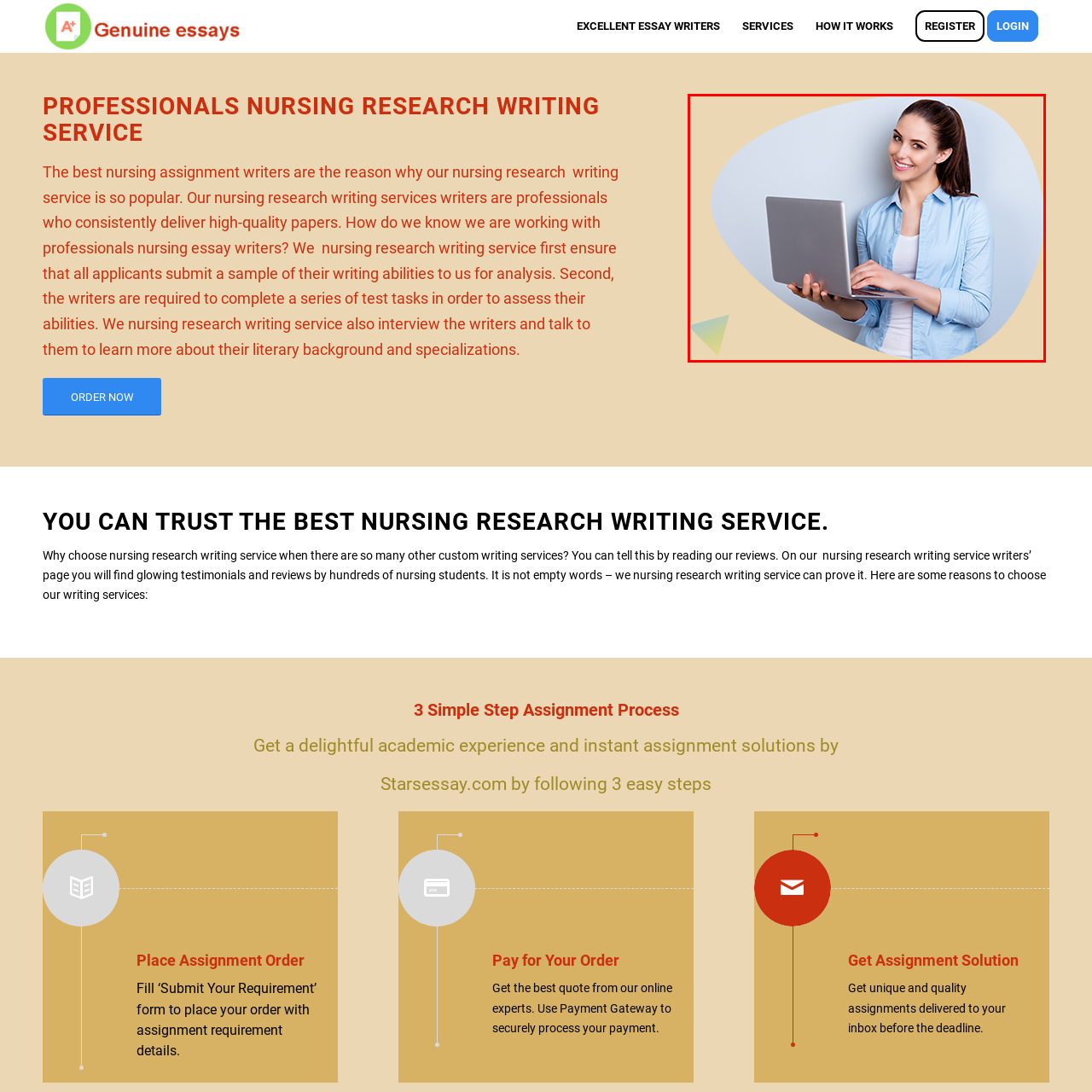View the area enclosed by the red box, What is the woman holding? Respond using one word or phrase.

Laptop